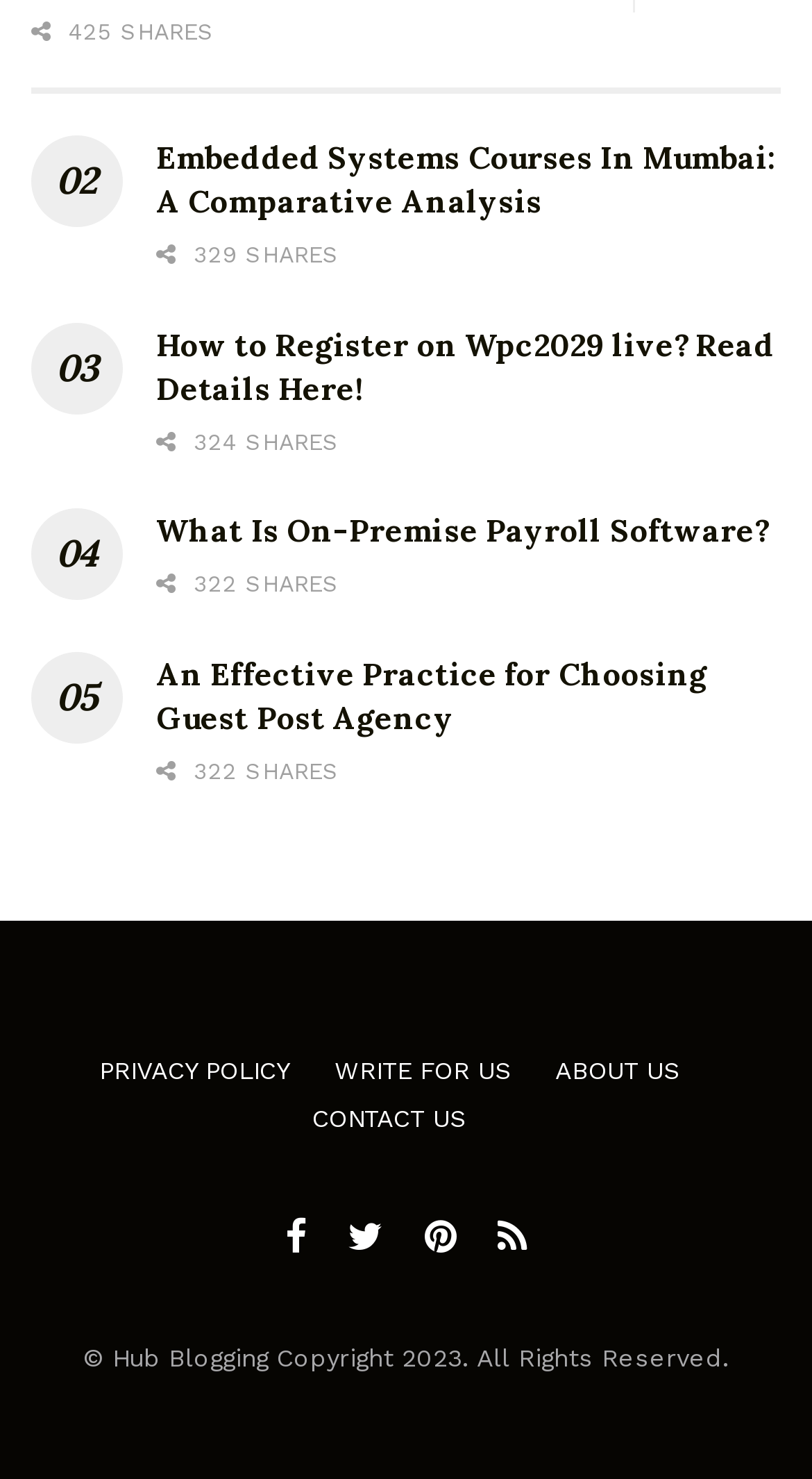What is the copyright year?
Please answer the question with as much detail as possible using the screenshot.

I looked at the footer of the page and found the copyright notice, which states '© Hub Blogging Copyright 2023. All Rights Reserved'.